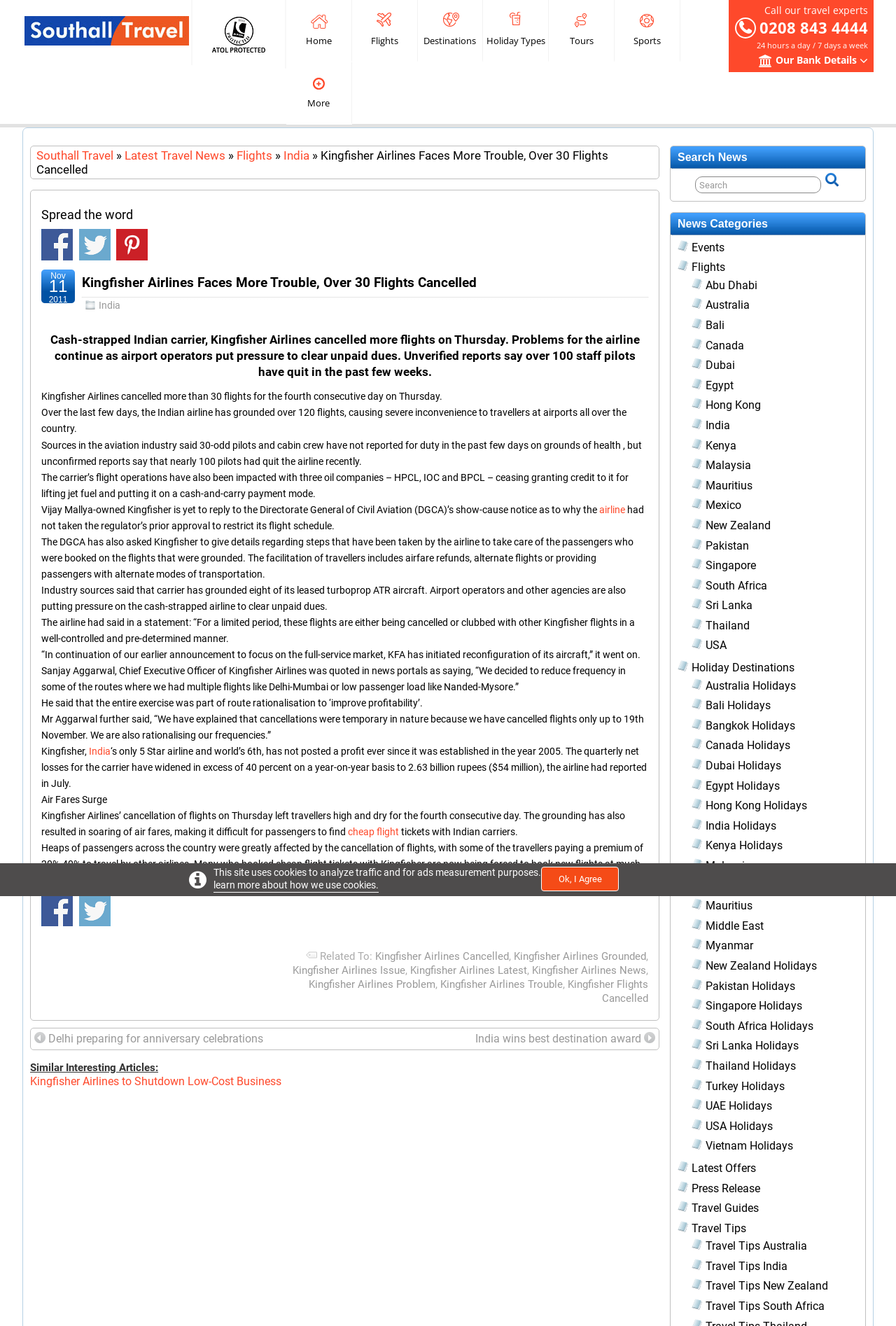Could you indicate the bounding box coordinates of the region to click in order to complete this instruction: "Check the related news about Kingfisher Airlines".

[0.419, 0.717, 0.568, 0.726]